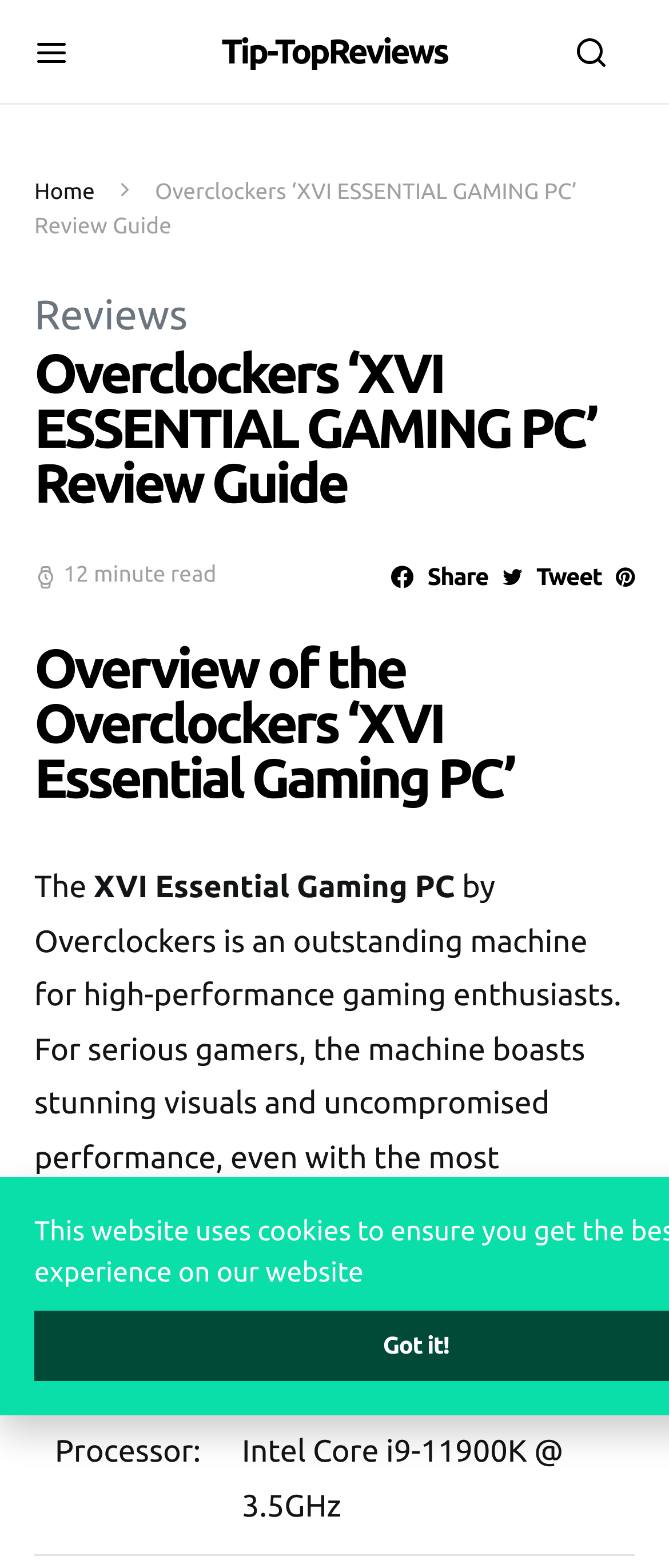Find the bounding box coordinates of the clickable area required to complete the following action: "Click the reviews link".

[0.051, 0.186, 0.281, 0.216]